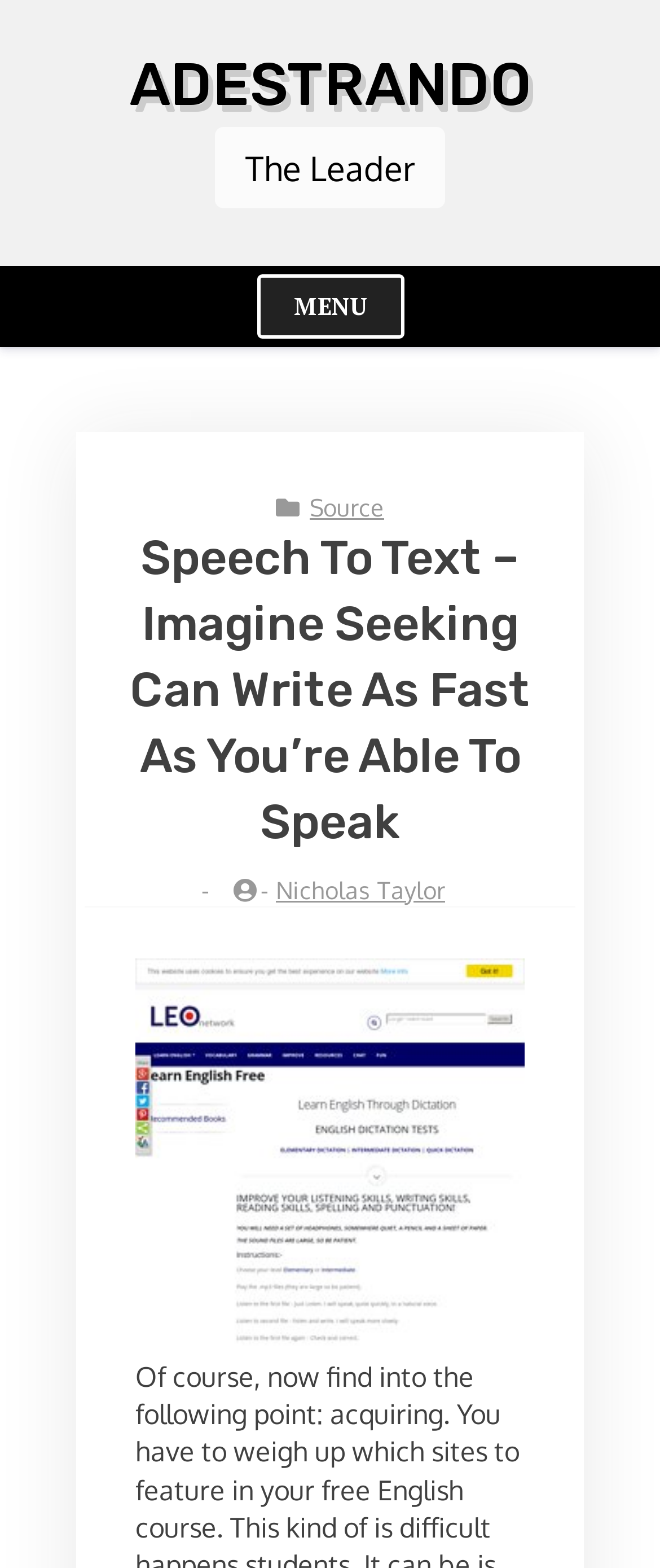Using the webpage screenshot, find the UI element described by Source. Provide the bounding box coordinates in the format (top-left x, top-left y, bottom-right x, bottom-right y), ensuring all values are floating point numbers between 0 and 1.

[0.469, 0.314, 0.582, 0.333]